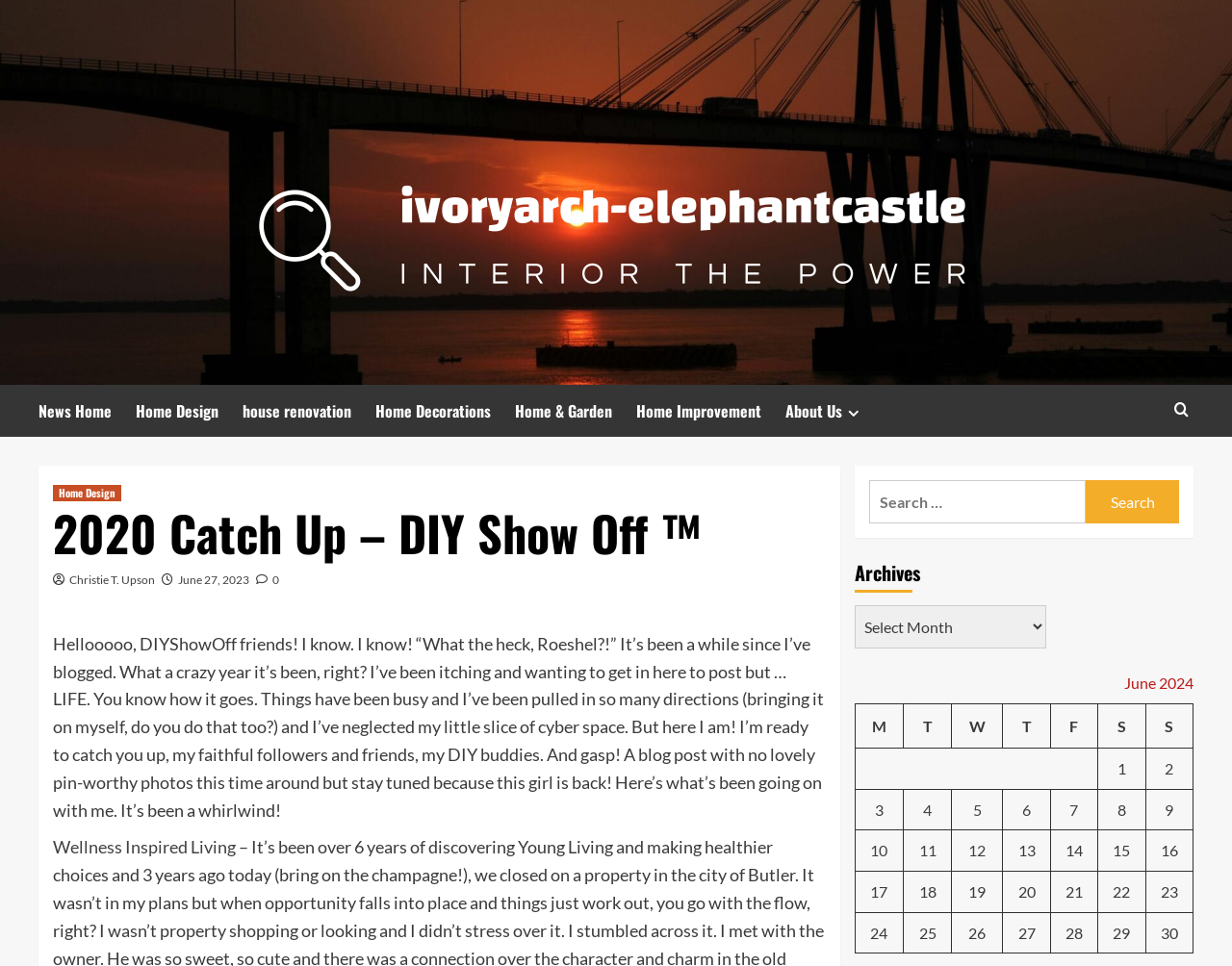Provide the bounding box coordinates of the HTML element this sentence describes: "parent_node: Search for: value="Search"".

[0.881, 0.497, 0.957, 0.542]